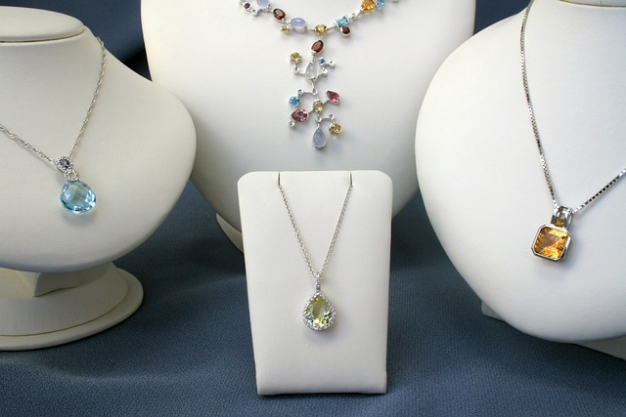What is the purpose of the arrangement of necklaces?
Please provide a comprehensive answer based on the contents of the image.

The caption suggests that the arrangement of necklaces is an ideal source of inspiration for holiday gifting, particularly for special occasions like Christmas, implying that the purpose of the arrangement is to inspire gift ideas.